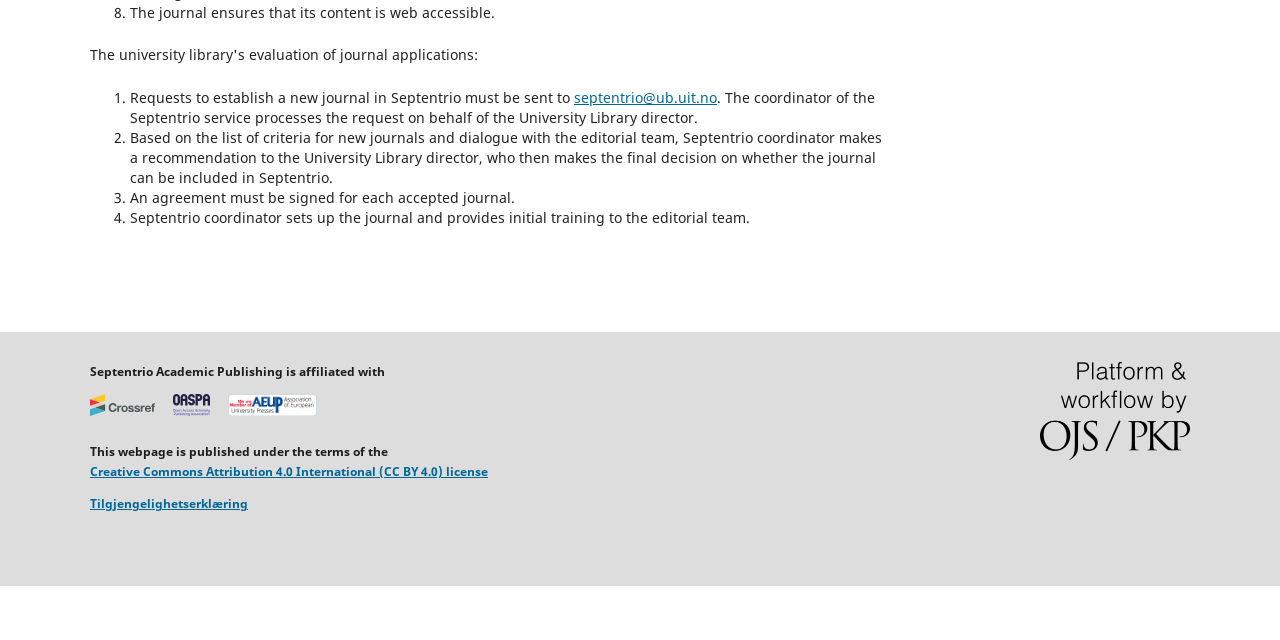Calculate the bounding box coordinates of the UI element given the description: "alt="OASPA logo"".

[0.135, 0.63, 0.176, 0.657]